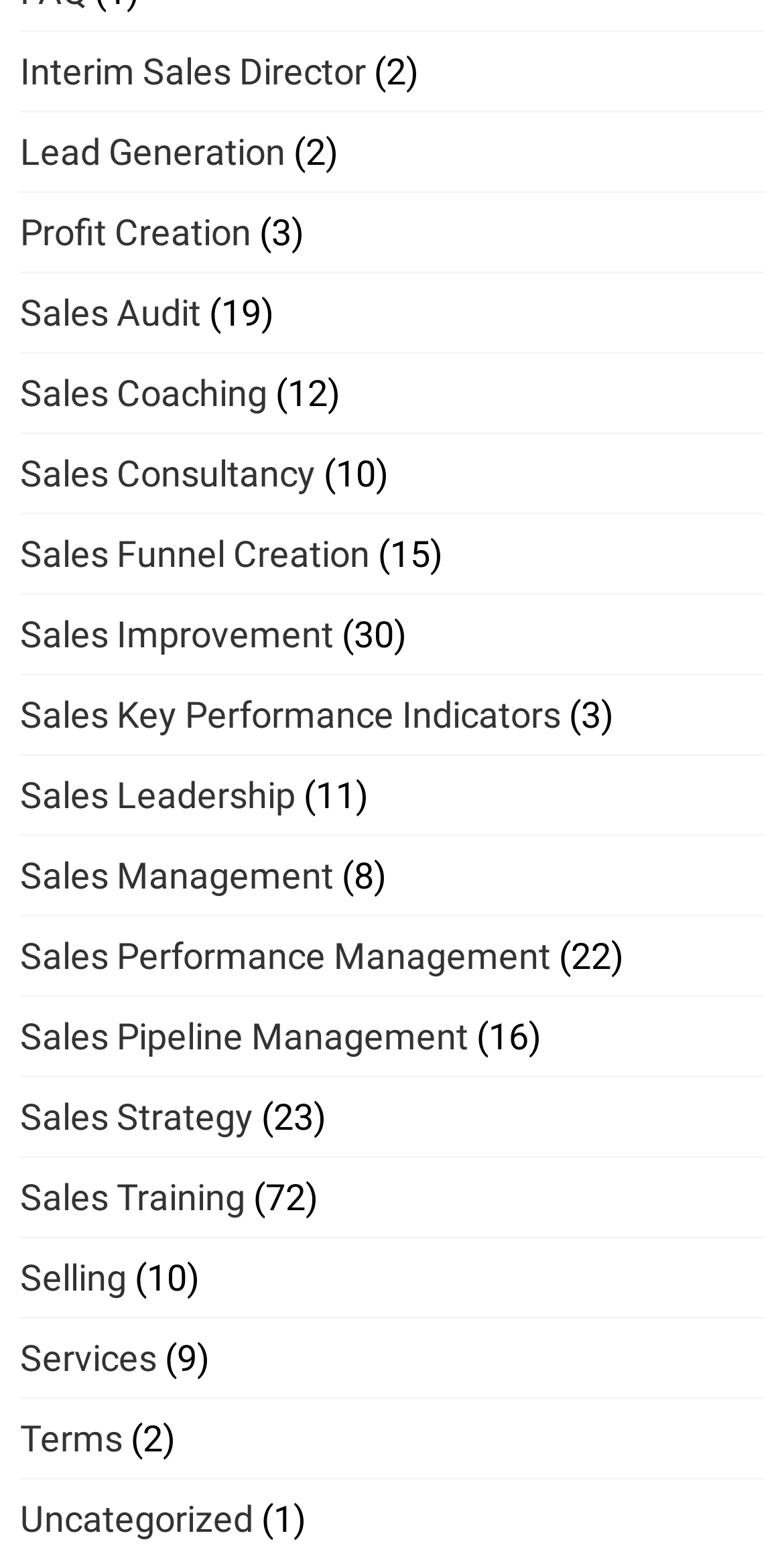Please answer the following question using a single word or phrase: How many StaticText elements are there on the webpage?

24